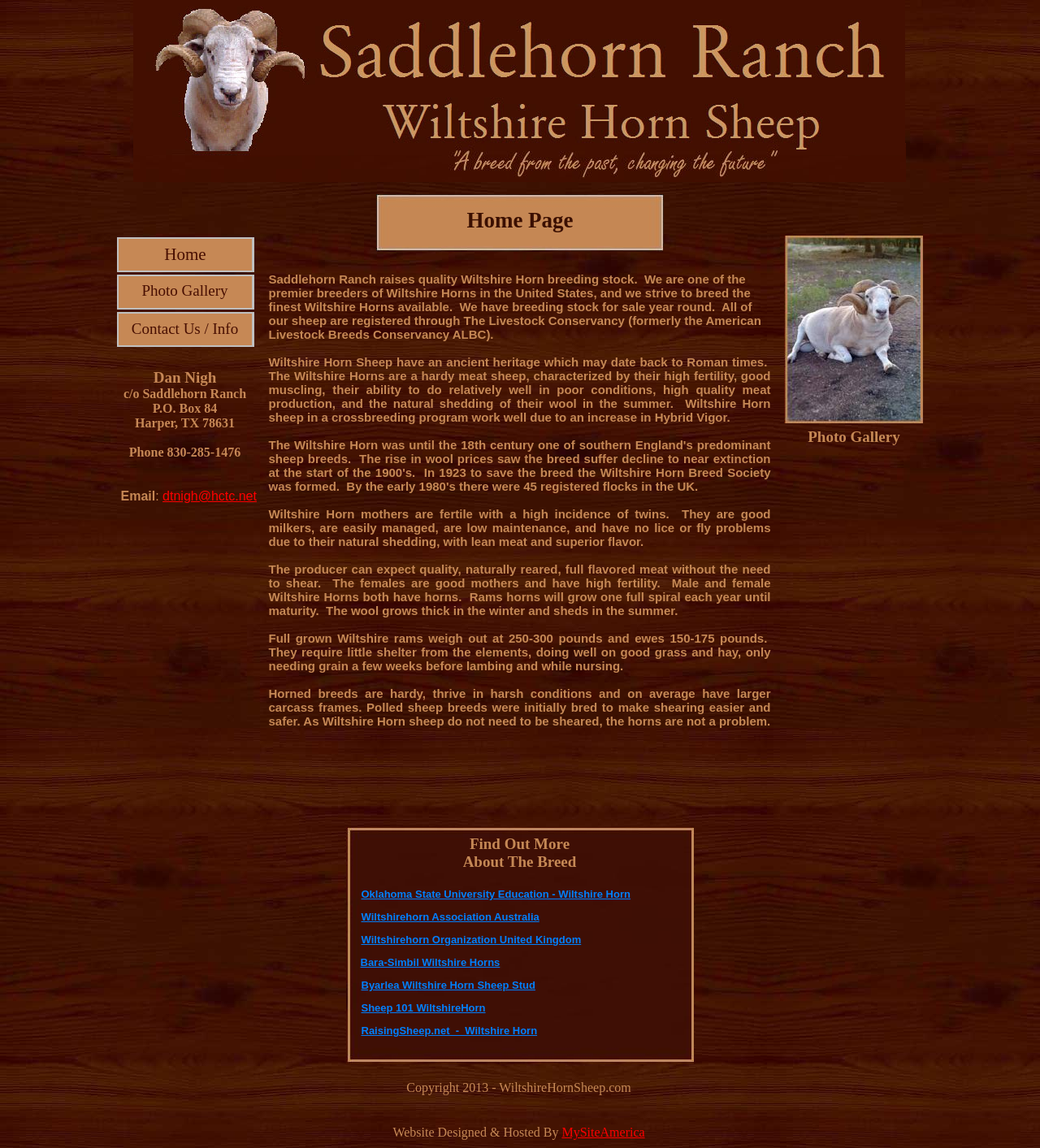Locate the bounding box coordinates of the clickable region to complete the following instruction: "Go to Home Page."

[0.449, 0.181, 0.551, 0.202]